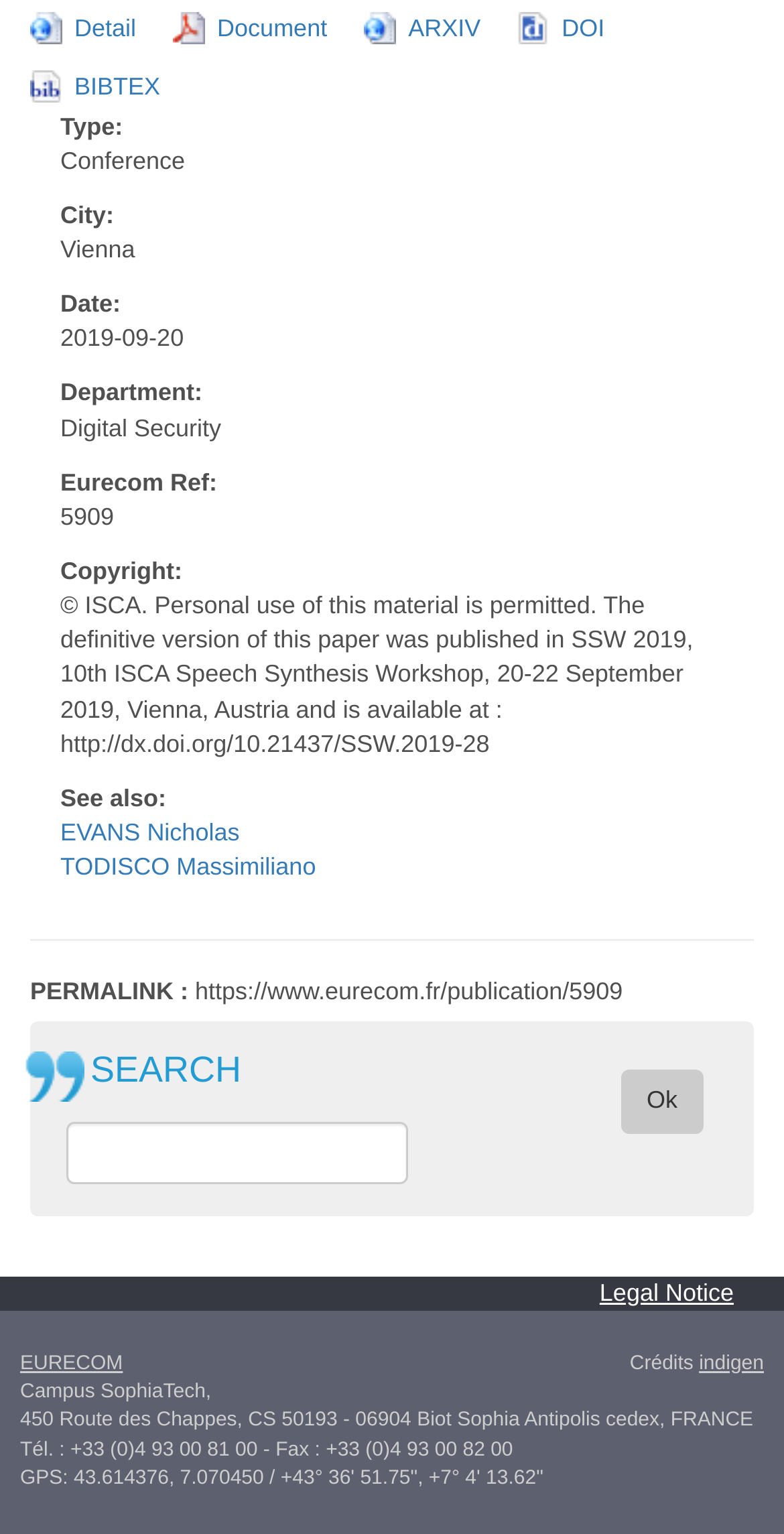Pinpoint the bounding box coordinates of the element to be clicked to execute the instruction: "Click on the 'EVANS Nicholas' author link".

[0.077, 0.533, 0.306, 0.552]